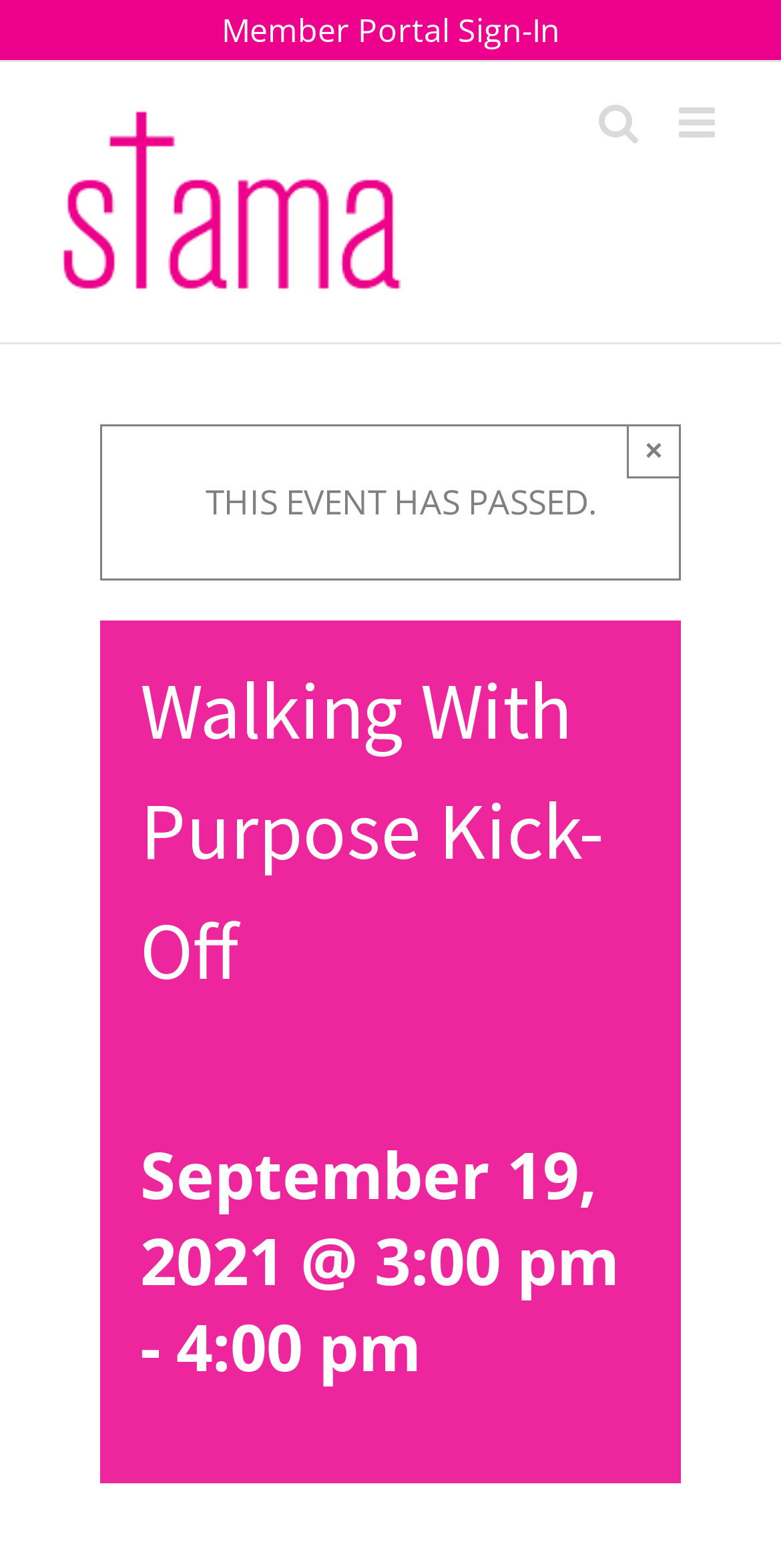What is the date of the event?
Please answer the question with a single word or phrase, referencing the image.

September 19, 2021